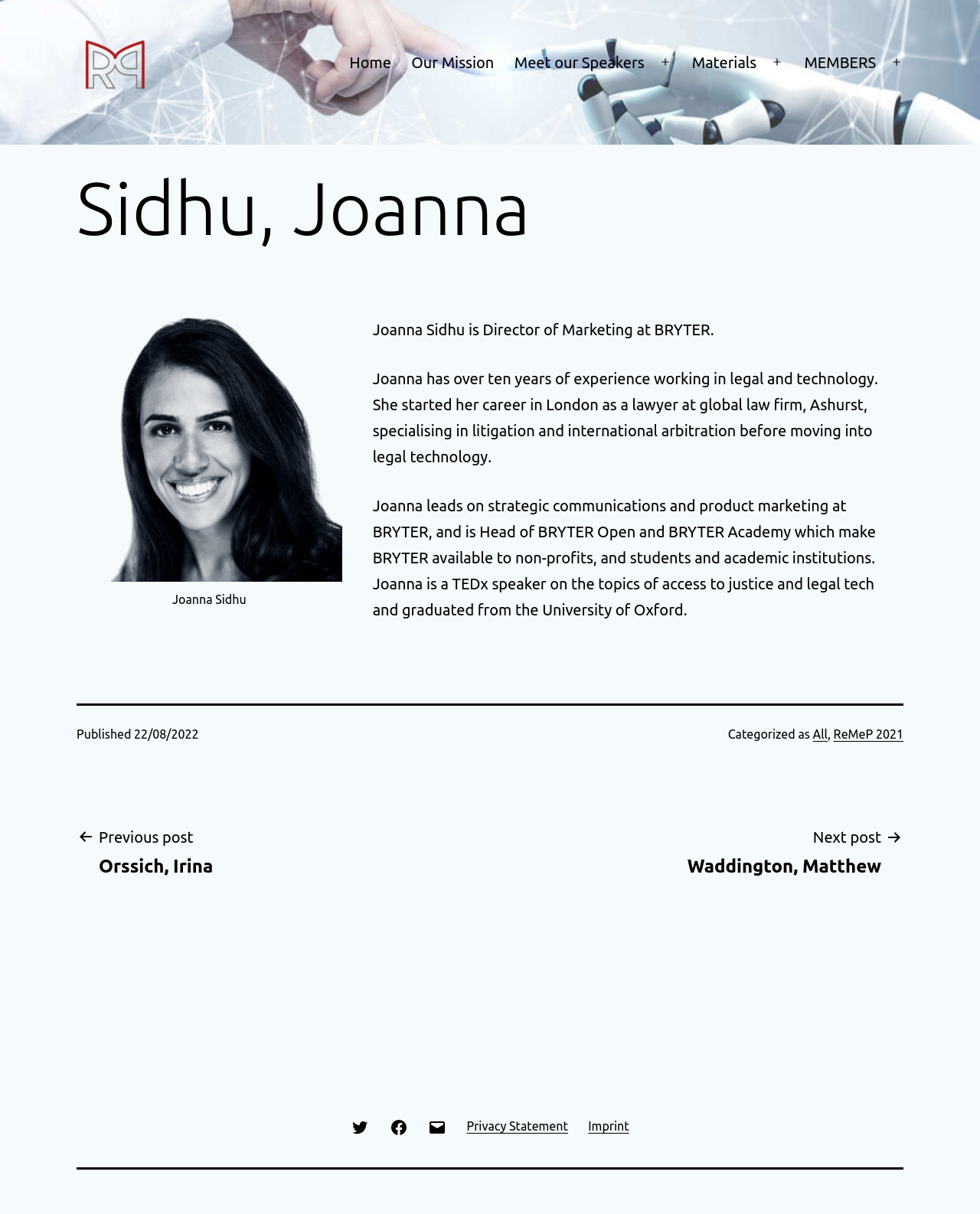Determine the bounding box coordinates of the region to click in order to accomplish the following instruction: "Open the primary menu". Provide the coordinates as four float numbers between 0 and 1, specifically [left, top, right, bottom].

[0.661, 0.036, 0.696, 0.068]